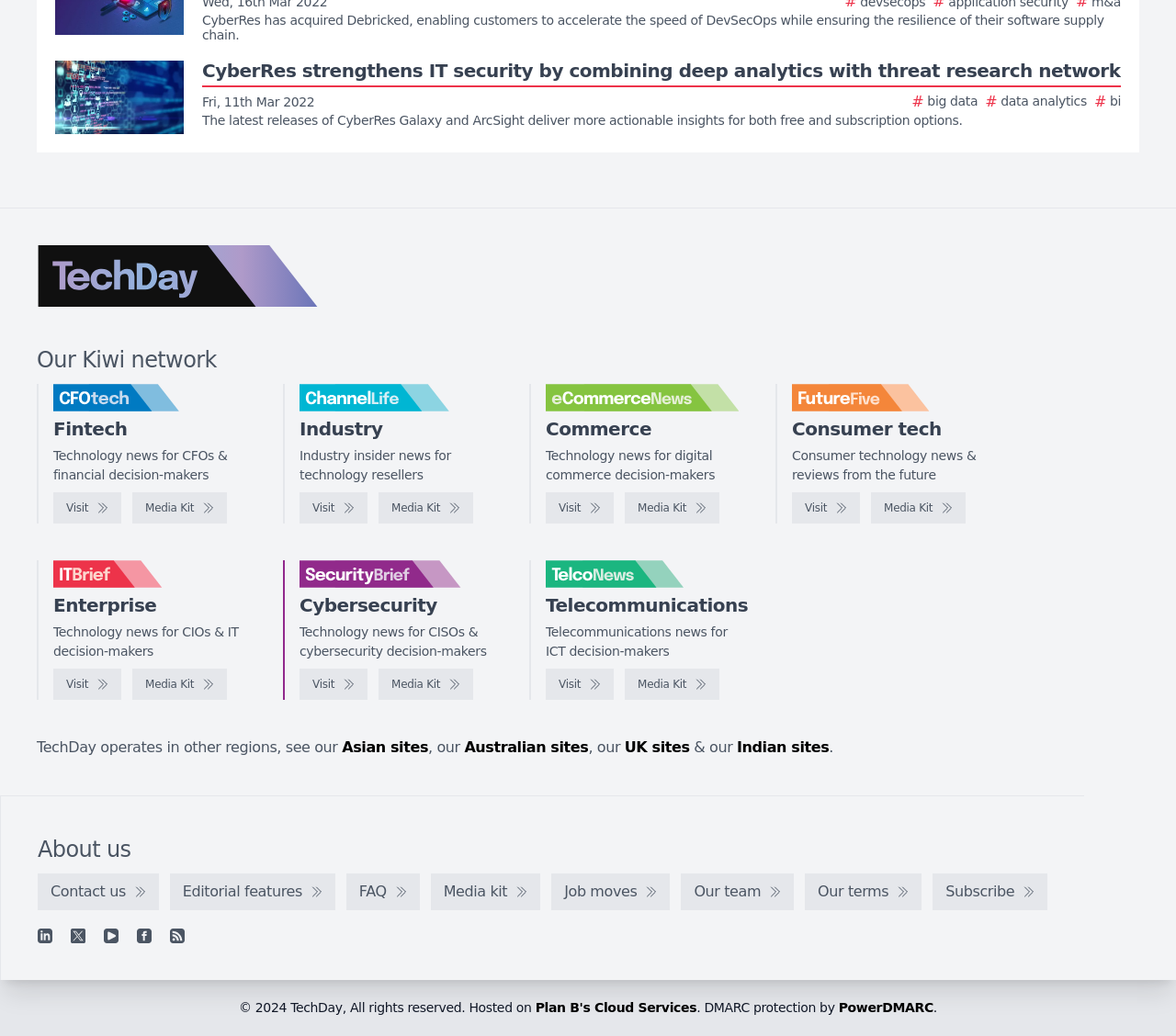What is the category of the news site with the logo 'FutureFive'?
Can you give a detailed and elaborate answer to the question?

I found the logo 'FutureFive' on the webpage and associated it with the text 'Consumer tech', which indicates the category of the news site.